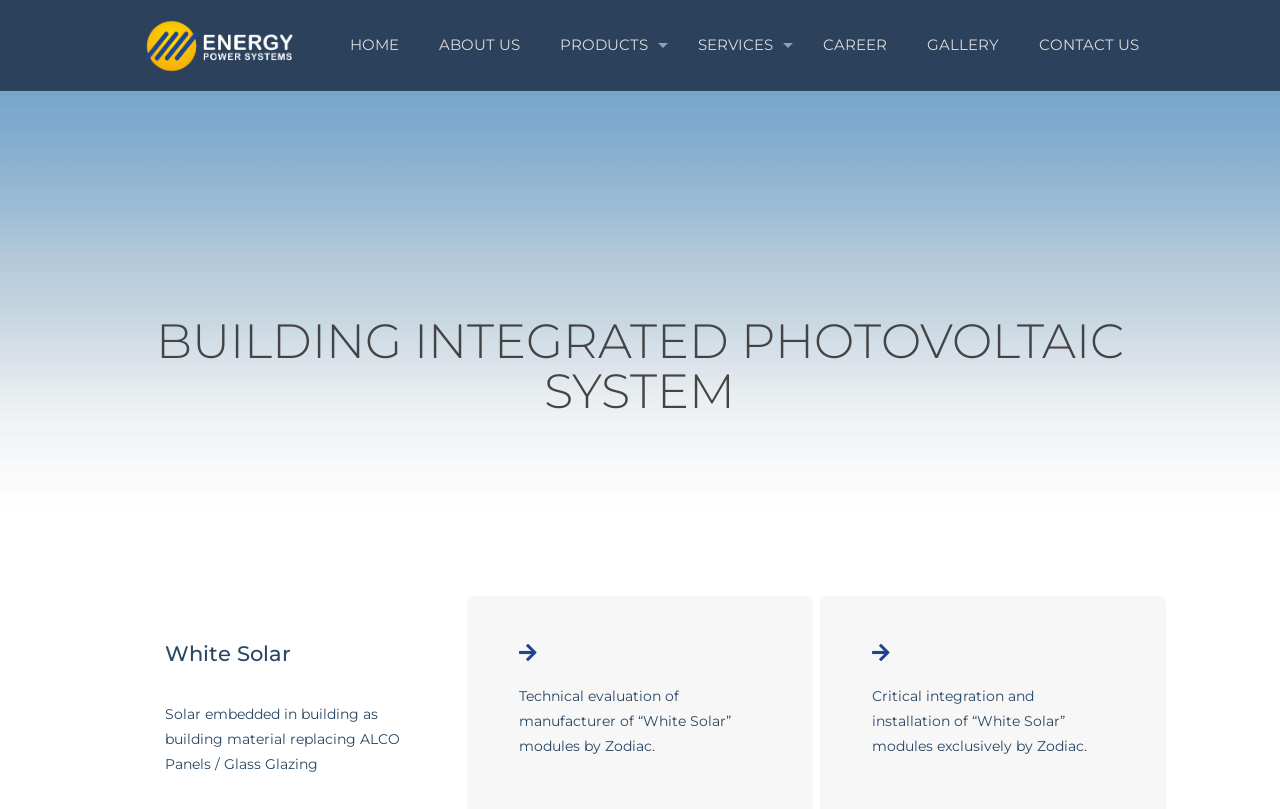Can you find the bounding box coordinates for the element to click on to achieve the instruction: "visit CONTACT US page"?

[0.796, 0.0, 0.906, 0.111]